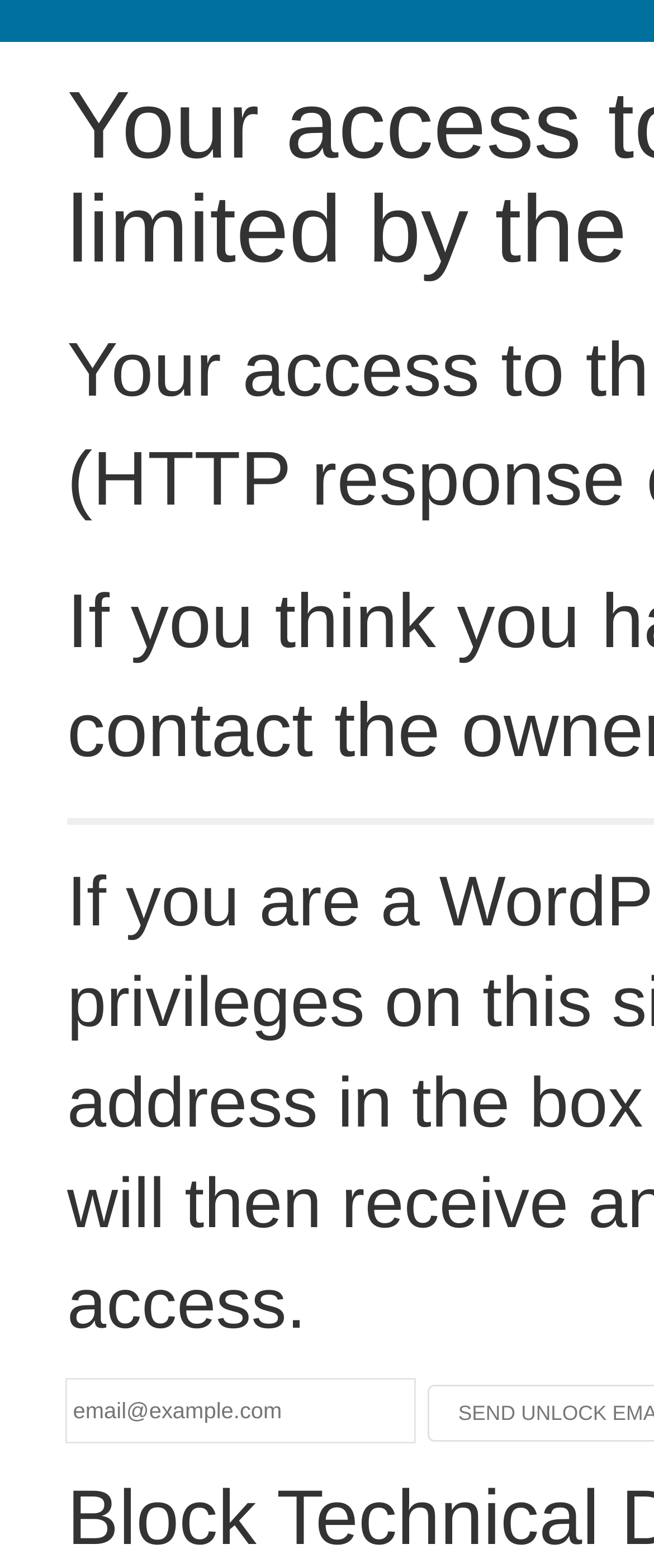Find the main header of the webpage and produce its text content.

Your access to this site has been limited by the site owner